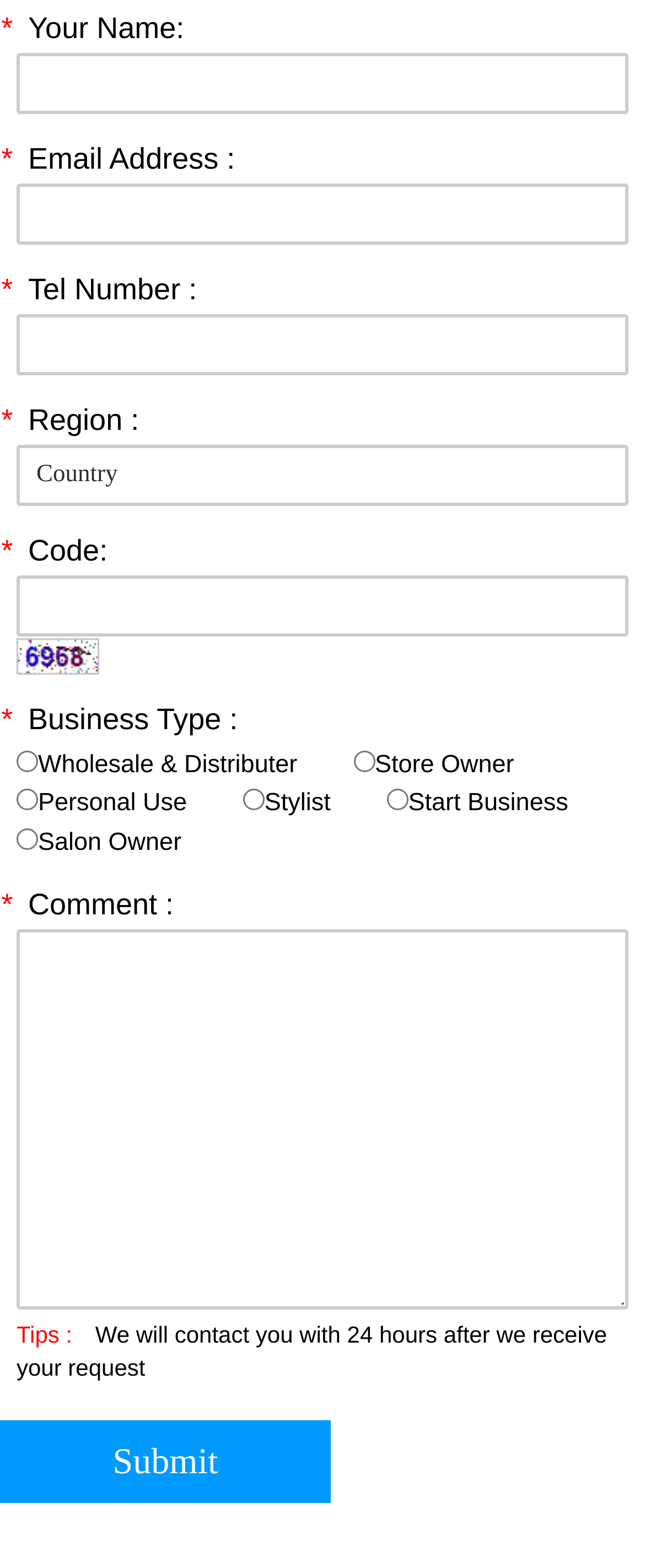Give a short answer using one word or phrase for the question:
What is the purpose of the image?

To refresh the code